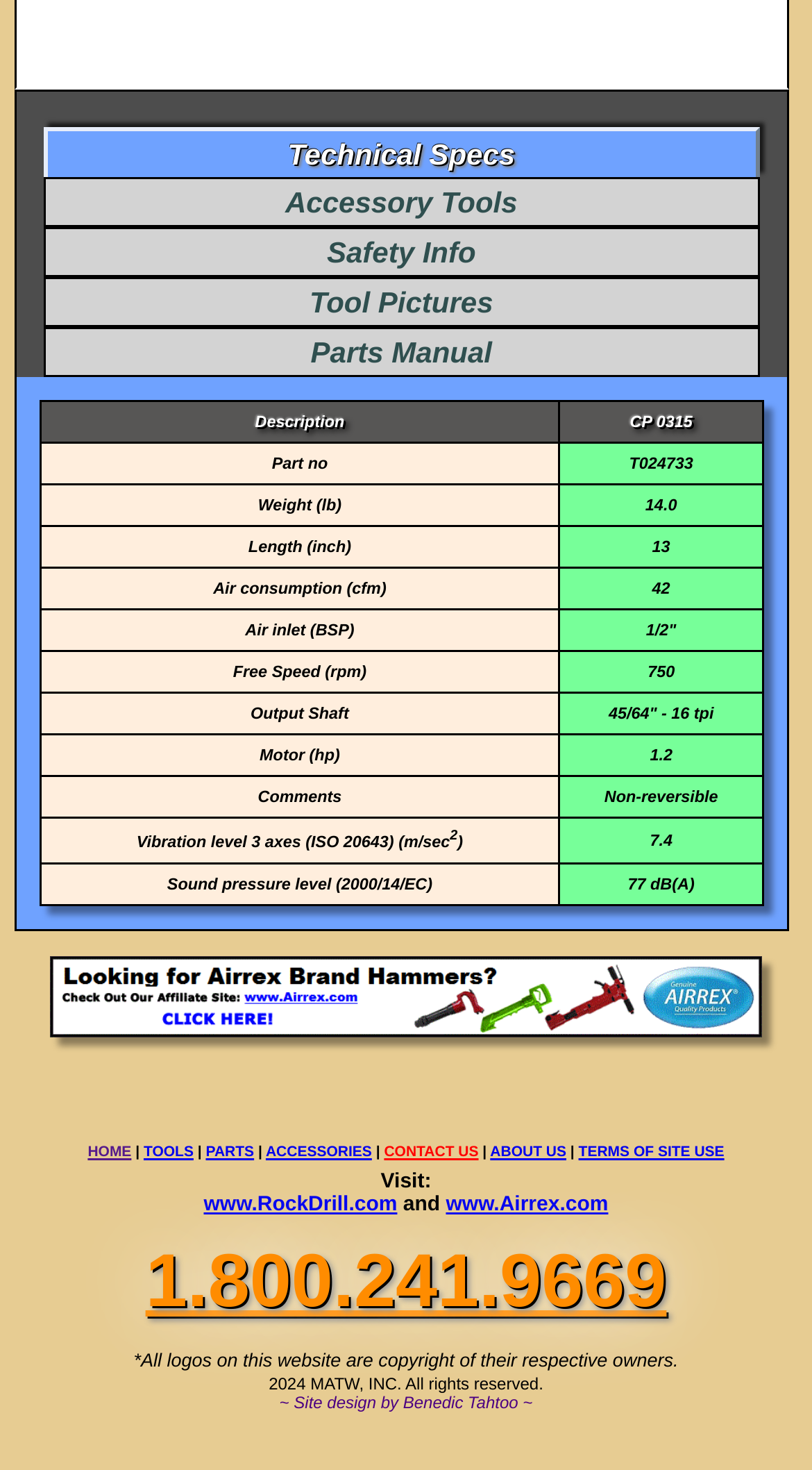Reply to the question with a brief word or phrase: What is the purpose of the link 'HOME'?

Navigate to homepage